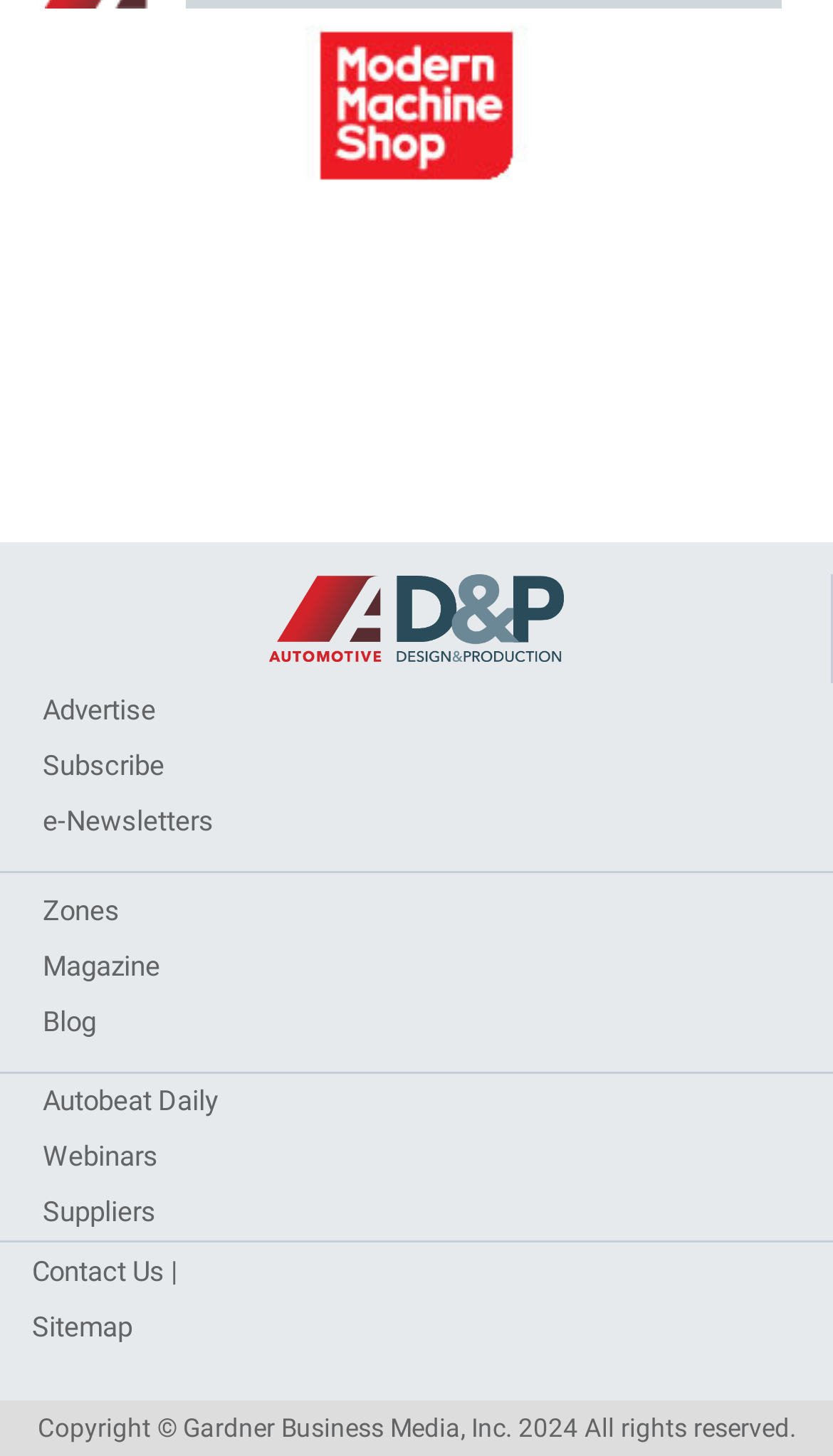Please identify the bounding box coordinates for the region that you need to click to follow this instruction: "Subscribe to the newsletter".

[0.0, 0.508, 1.0, 0.546]